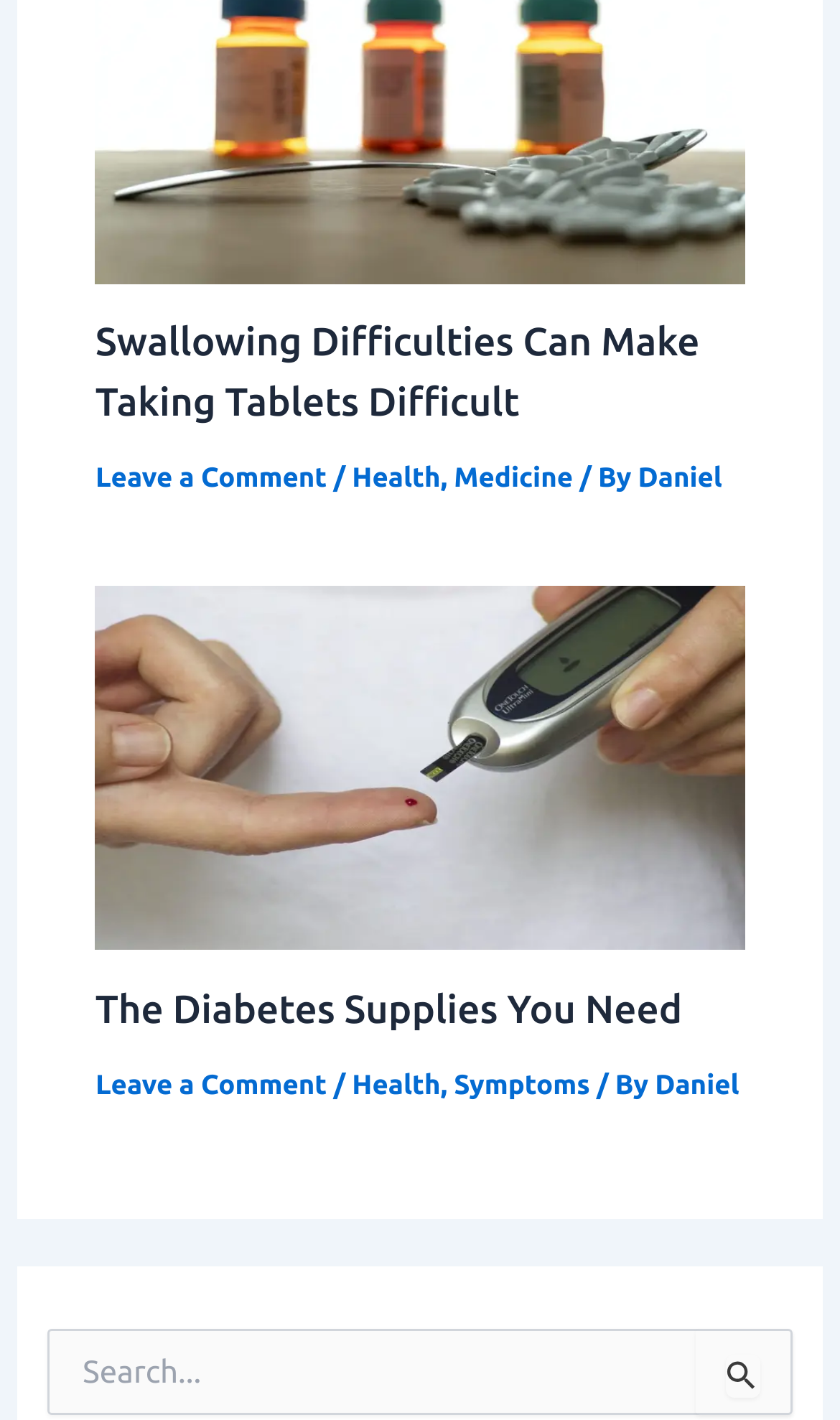Utilize the details in the image to give a detailed response to the question: What is the category of the first article?

I looked at the first article element and found the category links 'Health' and 'Medicine' below the heading, indicating that the article belongs to these categories.